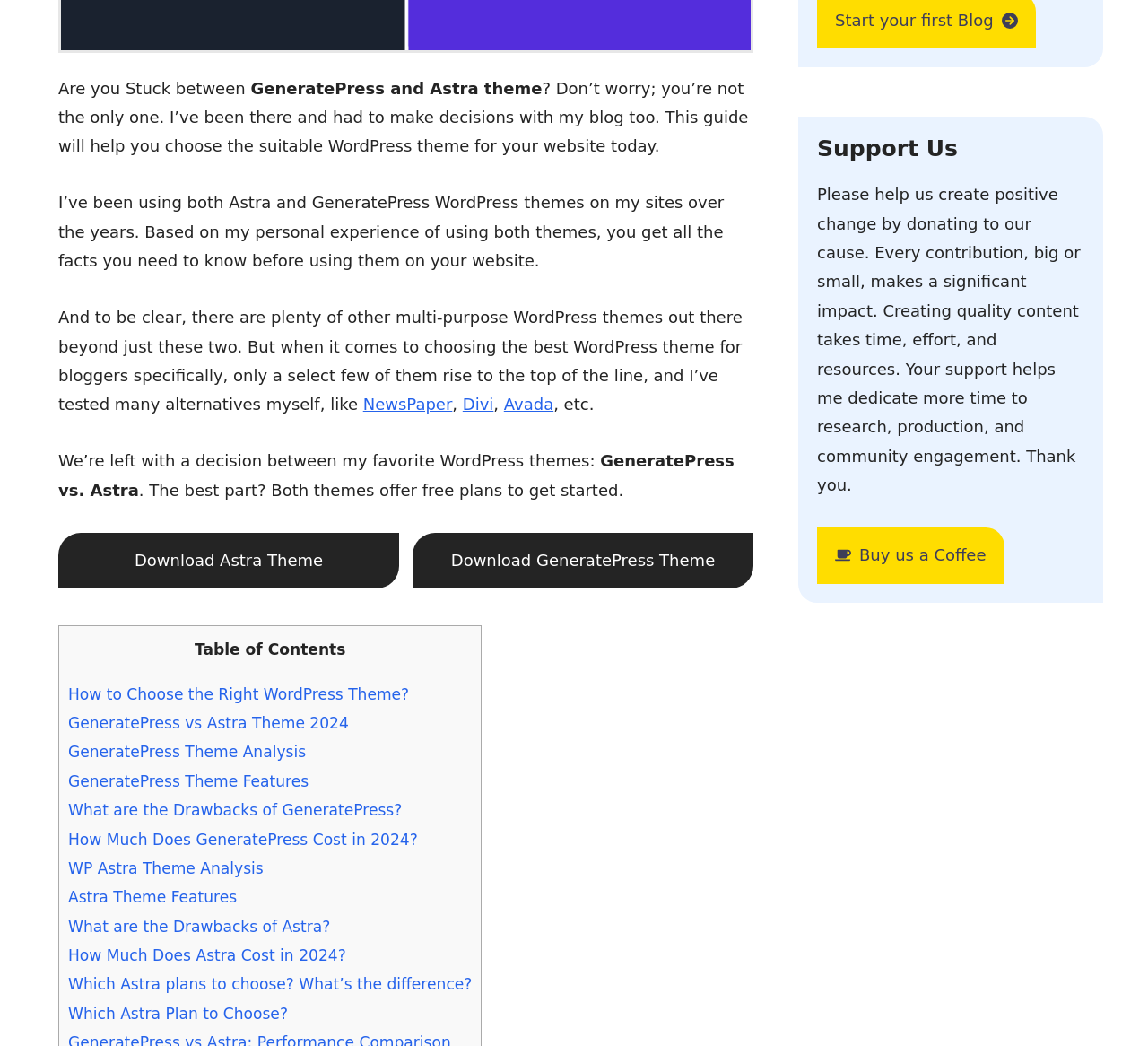Please find the bounding box for the UI element described by: "GeneratePress vs Astra Theme 2024".

[0.059, 0.683, 0.304, 0.7]